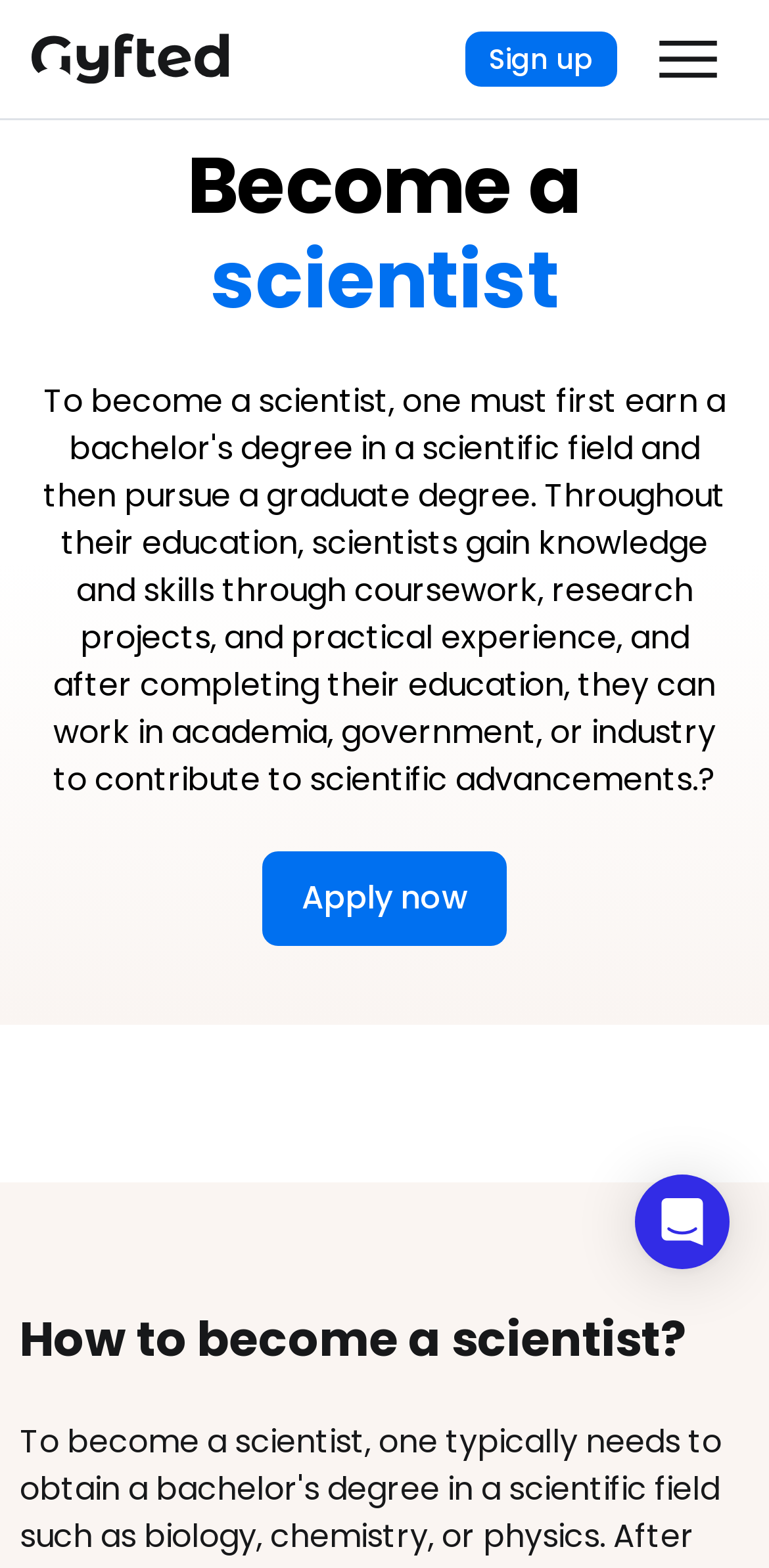What is the position of the 'Sign up' link?
Look at the image and respond with a one-word or short phrase answer.

Top-right corner